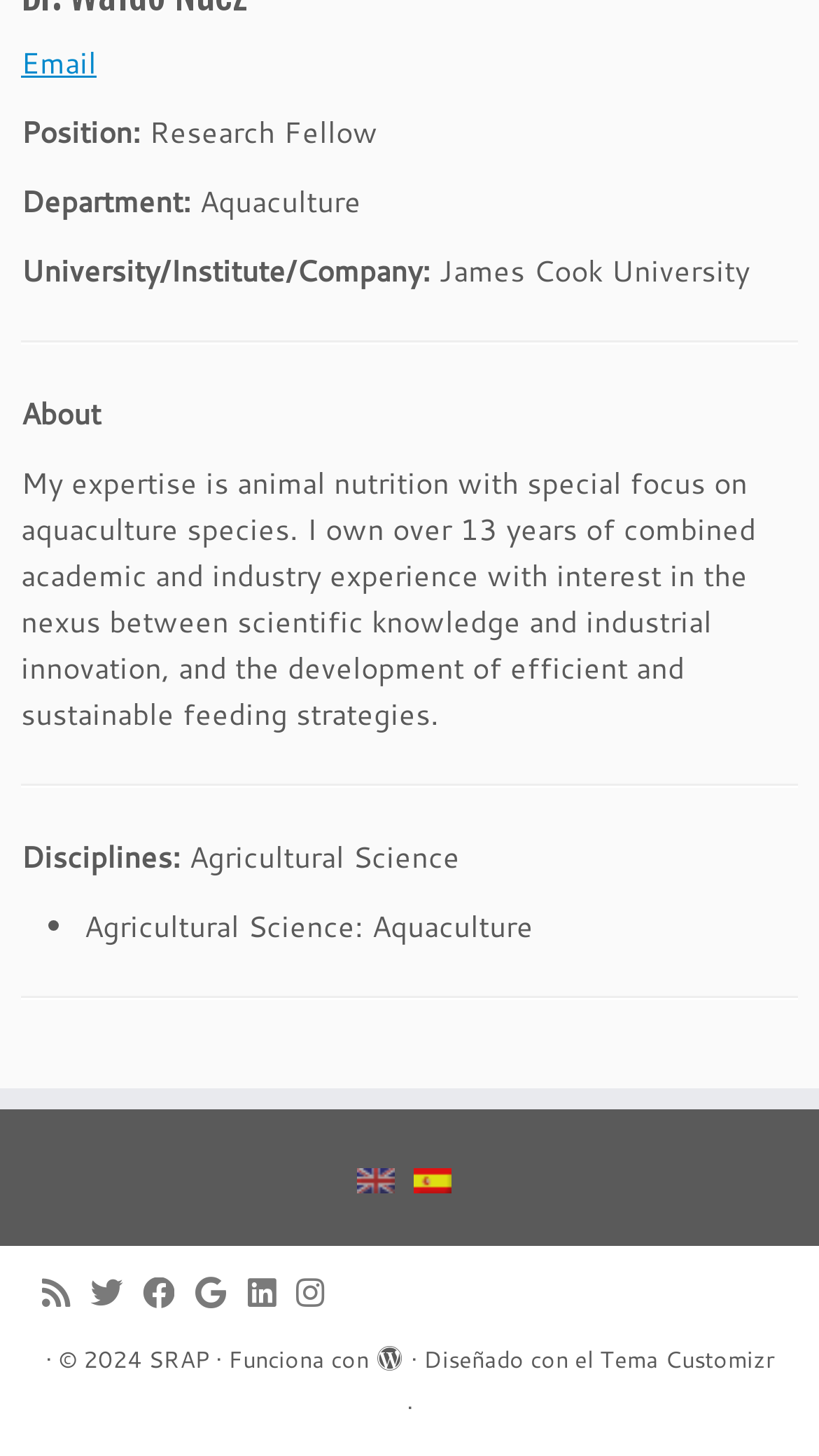What is the language of the webpage?
Please provide a single word or phrase as the answer based on the screenshot.

English